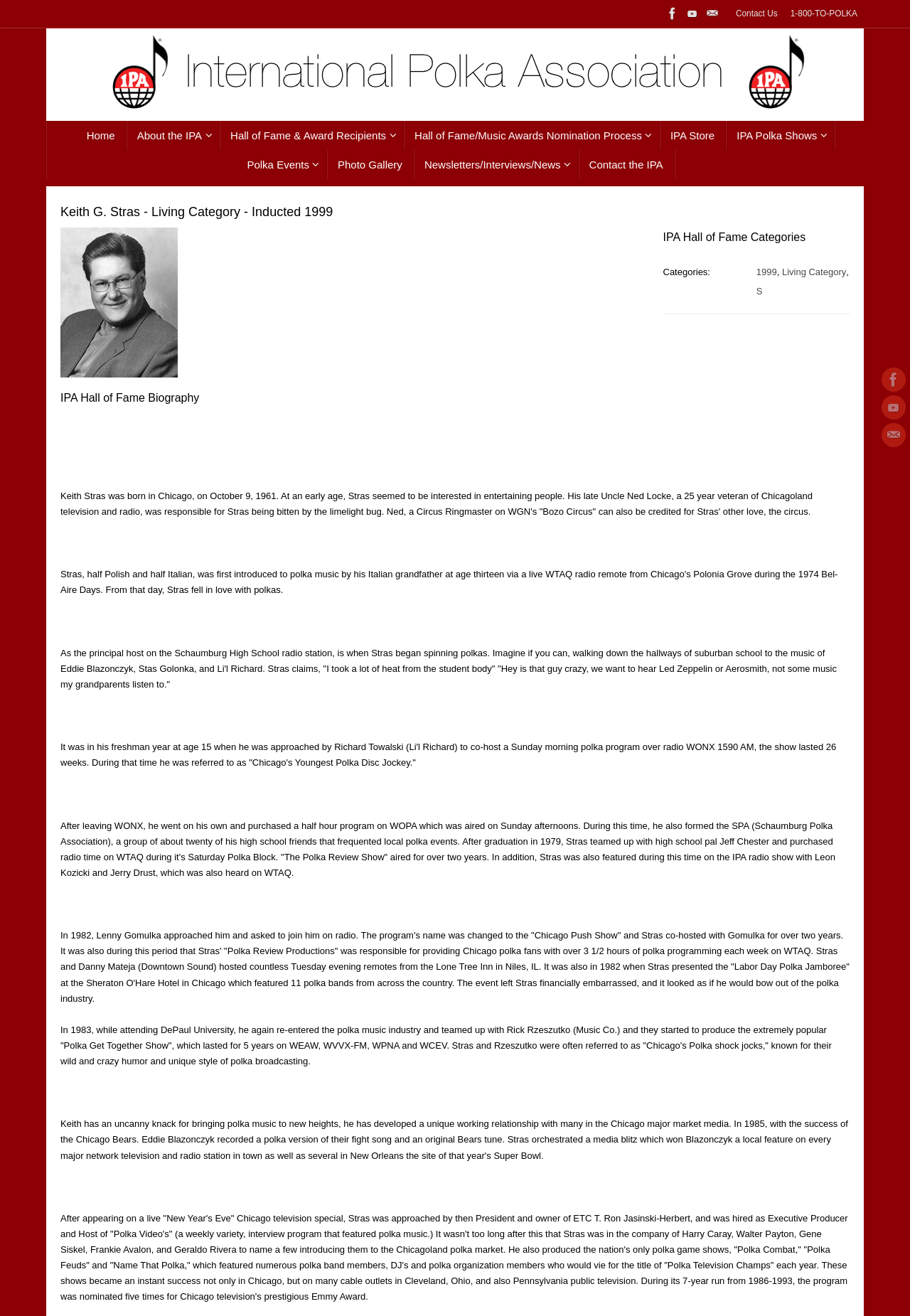Based on the image, please respond to the question with as much detail as possible:
What is the name of the person inducted into the IPA Hall of Fame?

I found the answer by looking at the heading 'Keith G. Stras - Living Category - Inducted 1999' which is a prominent element on the webpage, indicating that Keith G. Stras is the person being featured on this webpage.